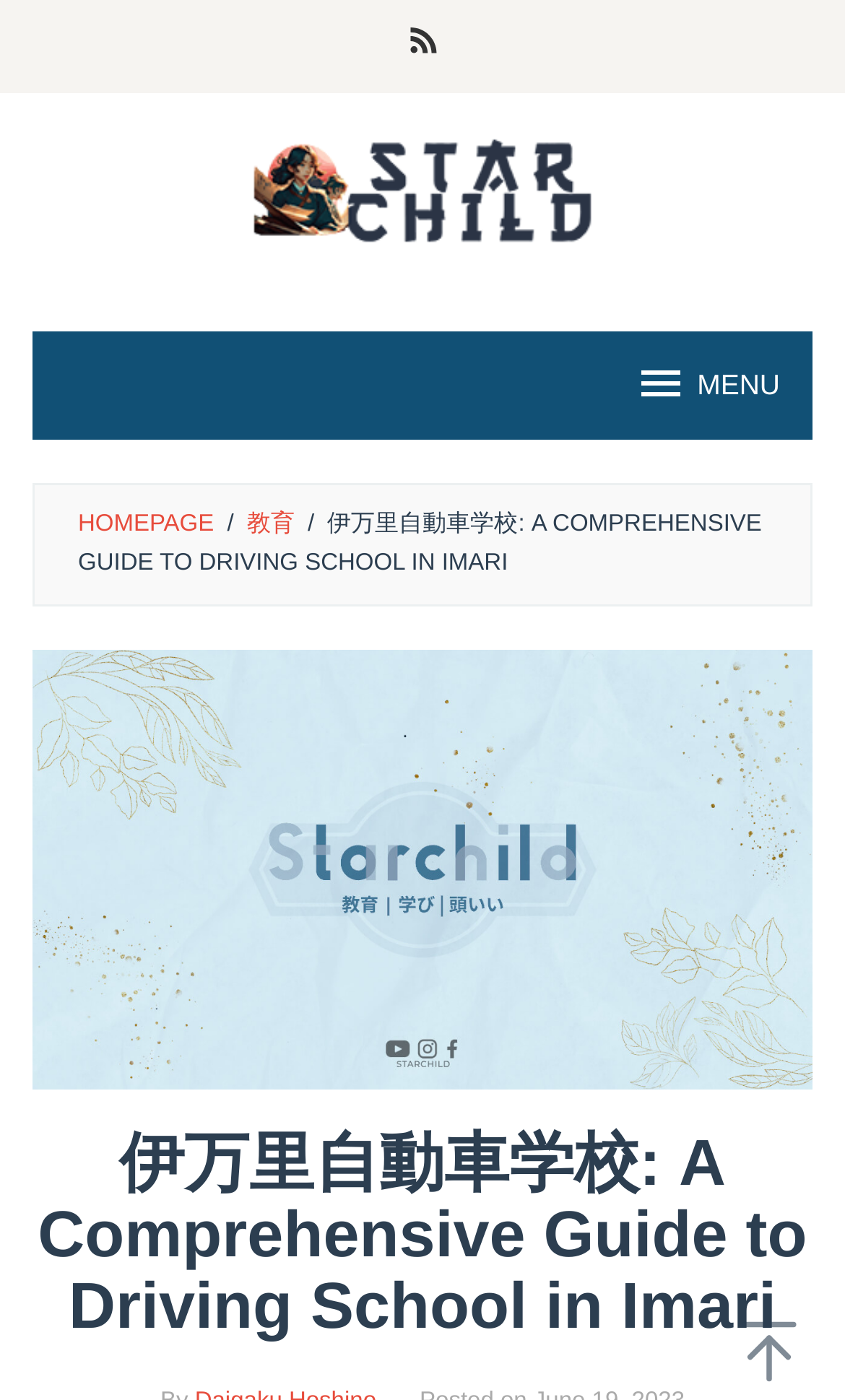Refer to the image and provide an in-depth answer to the question: 
What is the text of the main heading?

The main heading has a bounding box coordinate of [0.092, 0.365, 0.902, 0.411] and the text '伊万里自動車学校: A Comprehensive Guide to Driving School in Imari'.